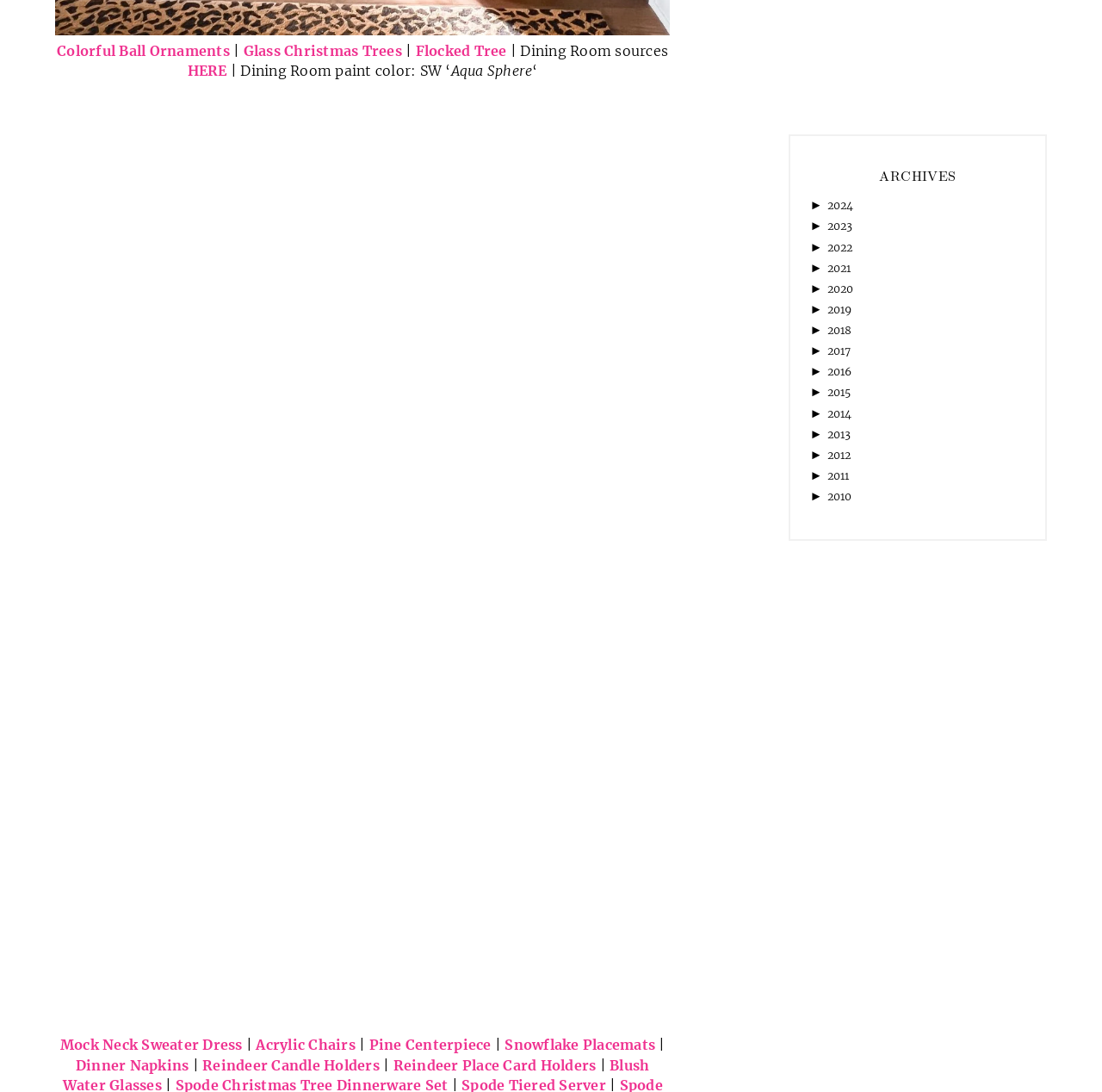Use a single word or phrase to answer this question: 
What is the shape of the candle holders?

Reindeer